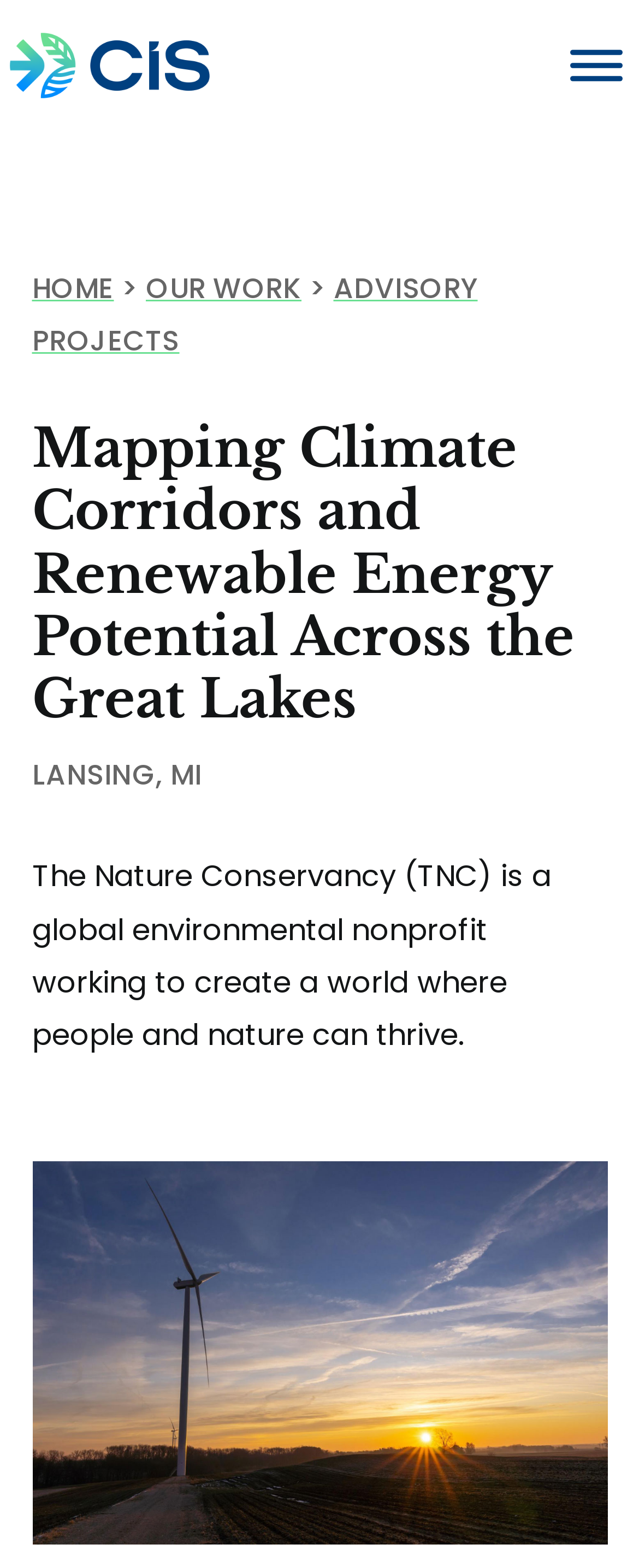Bounding box coordinates are given in the format (top-left x, top-left y, bottom-right x, bottom-right y). All values should be floating point numbers between 0 and 1. Provide the bounding box coordinate for the UI element described as: alt="CIS"

[0.015, 0.021, 0.327, 0.063]